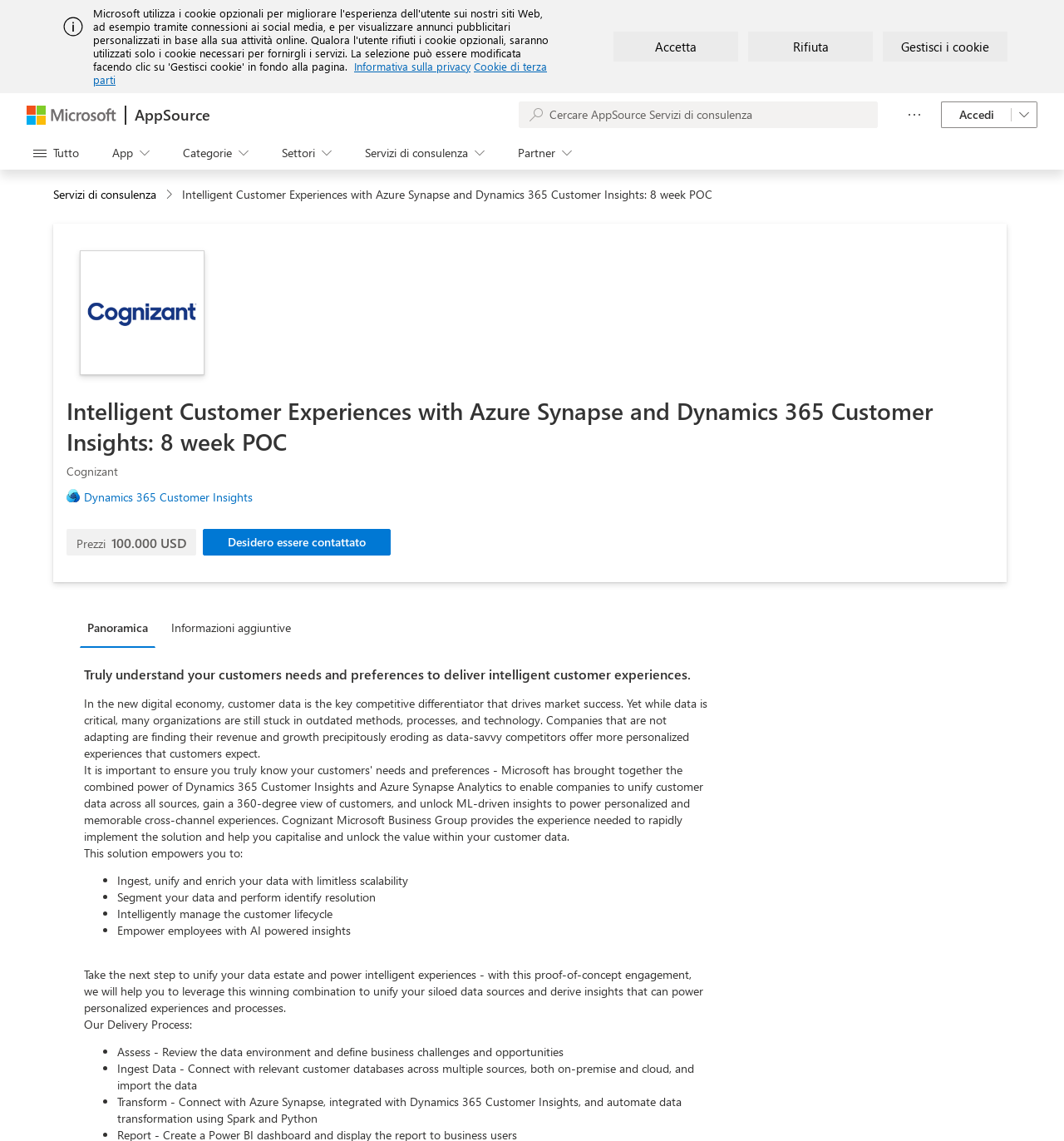Please respond to the question using a single word or phrase:
What is the name of the company mentioned in the heading?

Cognizant